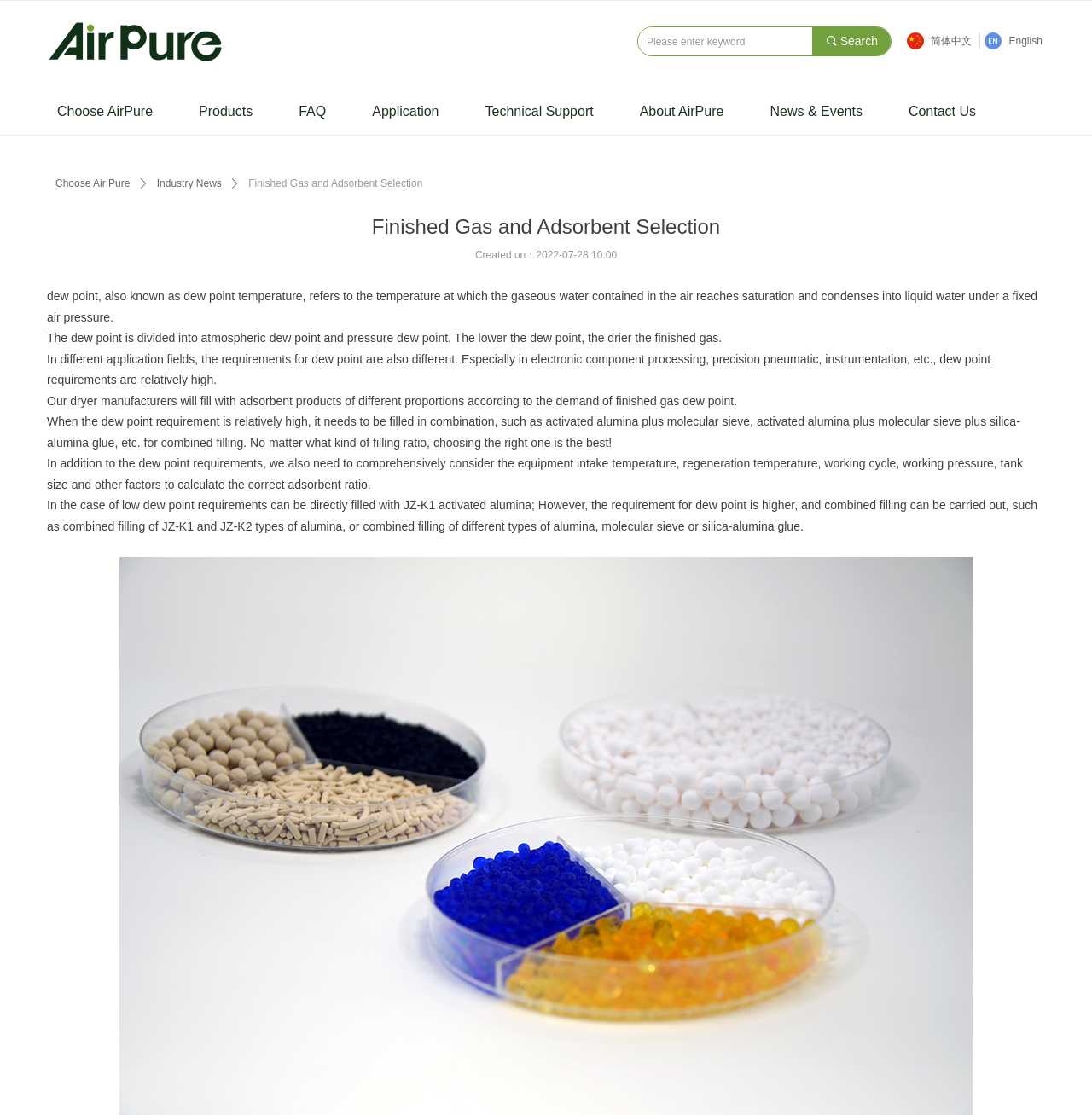Please locate the clickable area by providing the bounding box coordinates to follow this instruction: "Switch to English language".

[0.902, 0.029, 0.955, 0.044]